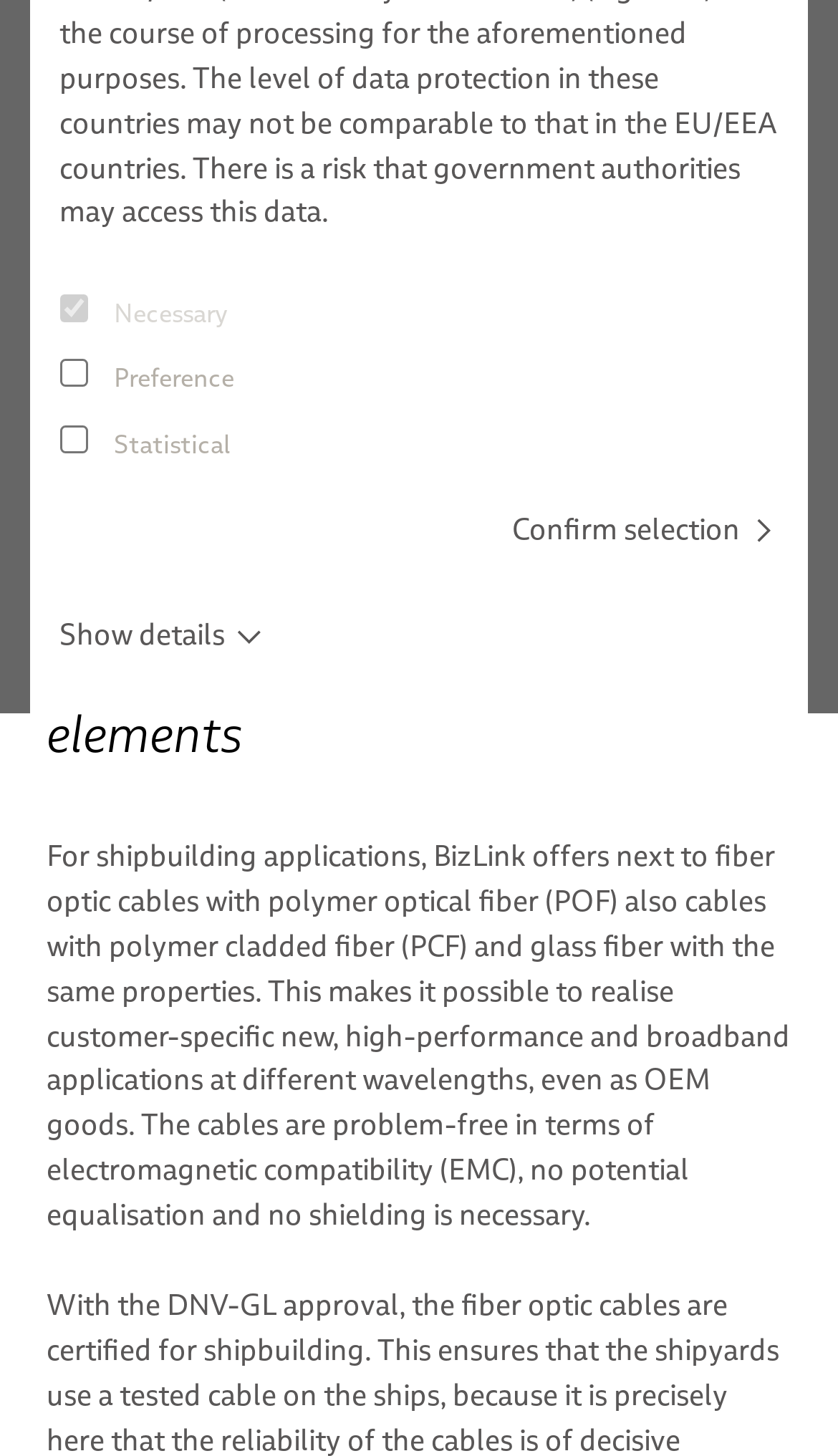Bounding box coordinates are to be given in the format (top-left x, top-left y, bottom-right x, bottom-right y). All values must be floating point numbers between 0 and 1. Provide the bounding box coordinate for the UI element described as: BizLink SeaLine® CCTV camera cables

[0.067, 0.055, 0.933, 0.111]